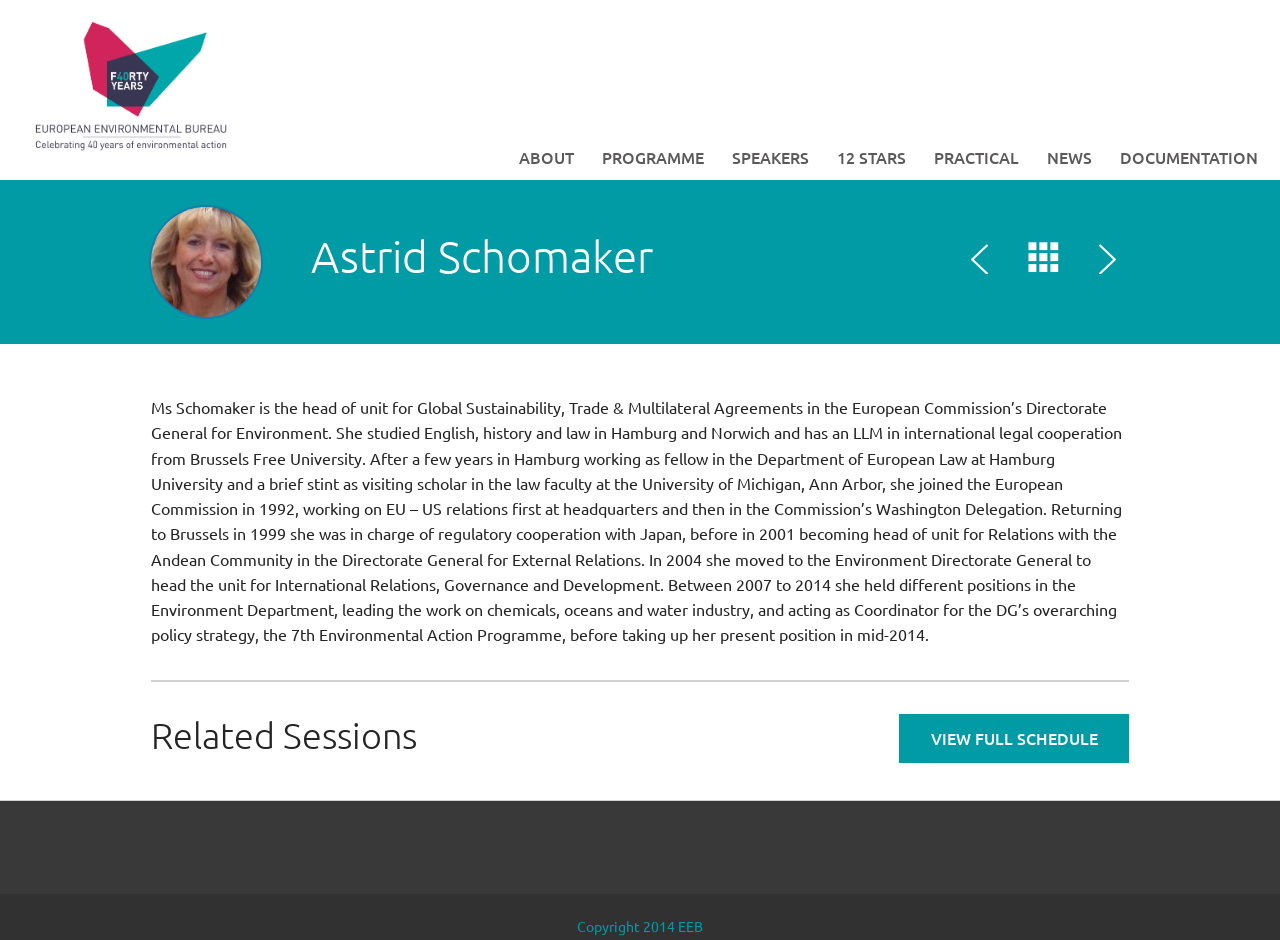Can you specify the bounding box coordinates of the area that needs to be clicked to fulfill the following instruction: "Explore the Related Sessions"?

[0.118, 0.759, 0.882, 0.804]